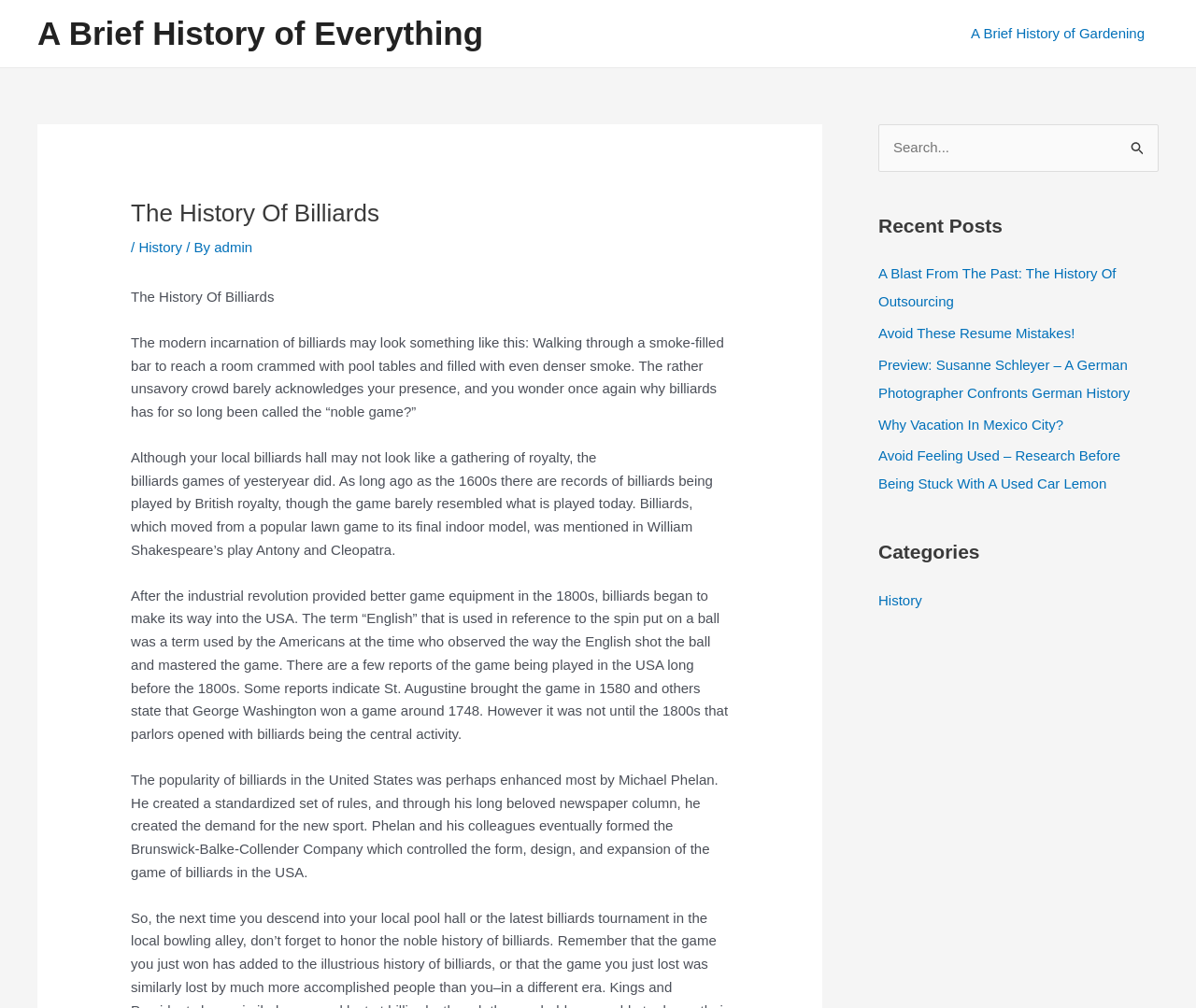Find the bounding box coordinates of the area that needs to be clicked in order to achieve the following instruction: "Search for something". The coordinates should be specified as four float numbers between 0 and 1, i.e., [left, top, right, bottom].

[0.734, 0.123, 0.969, 0.17]